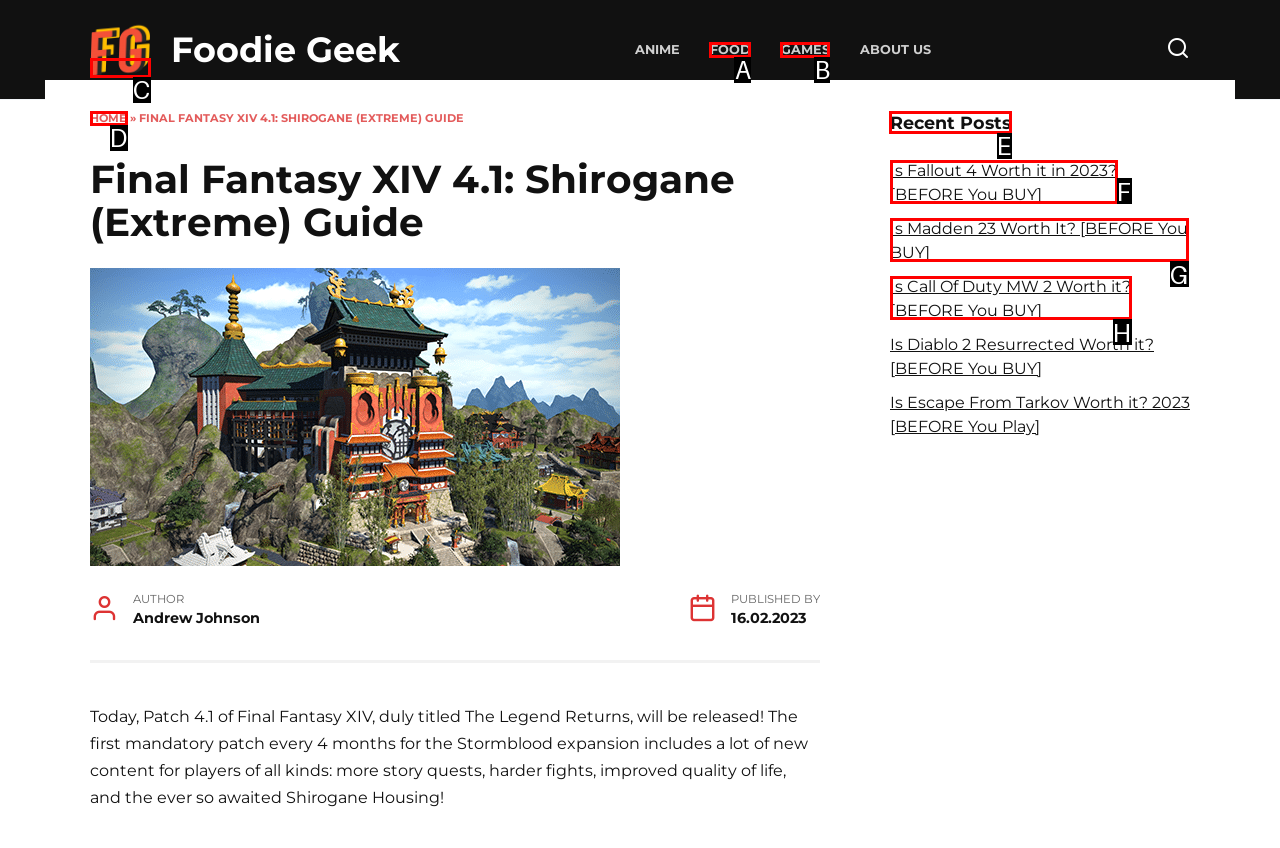Which lettered option should I select to achieve the task: Check the 'Recent Posts' section according to the highlighted elements in the screenshot?

E